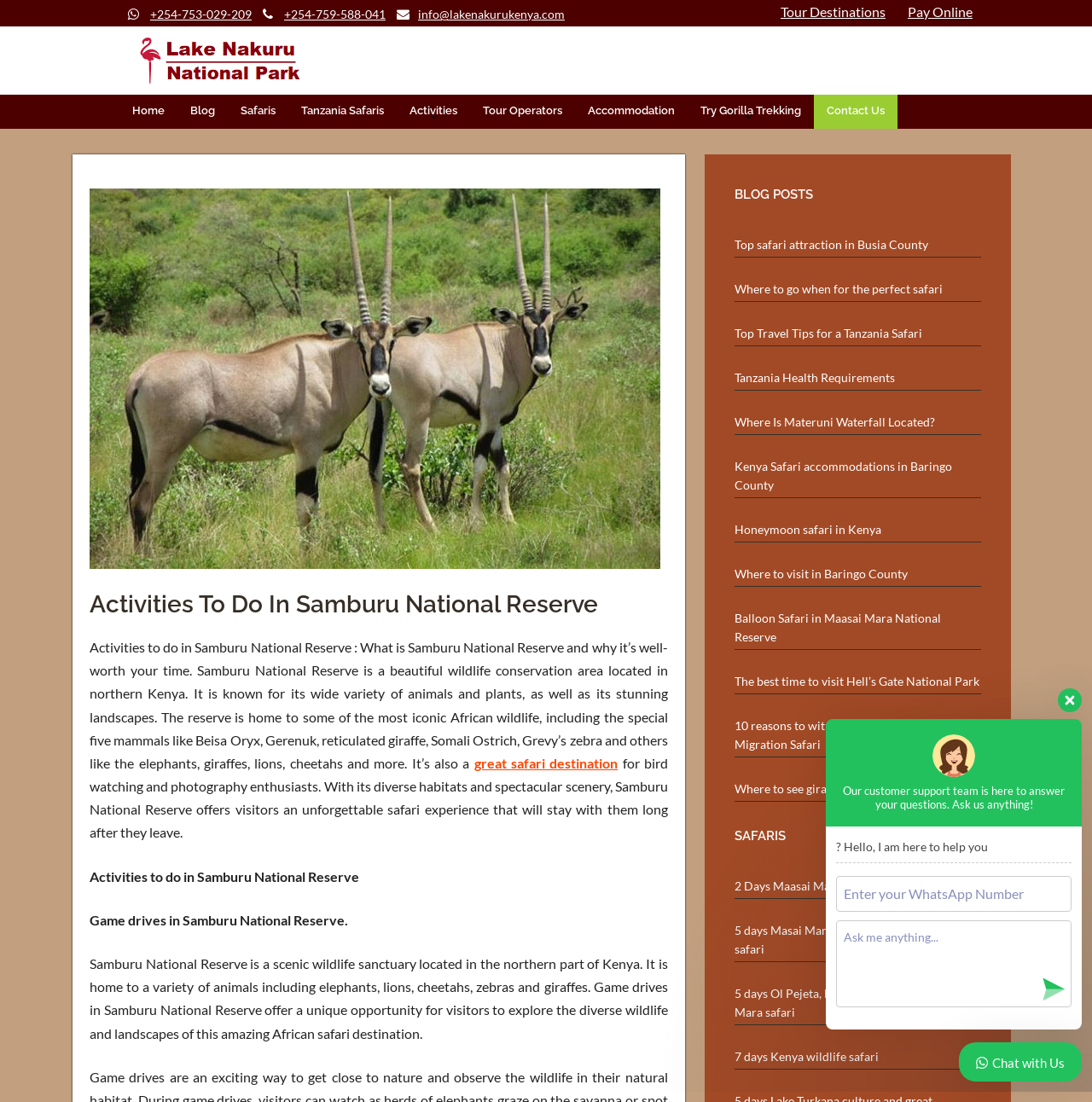Using the element description: "placeholder="Enter your WhatsApp Number"", determine the bounding box coordinates. The coordinates should be in the format [left, top, right, bottom], with values between 0 and 1.

[0.766, 0.795, 0.981, 0.827]